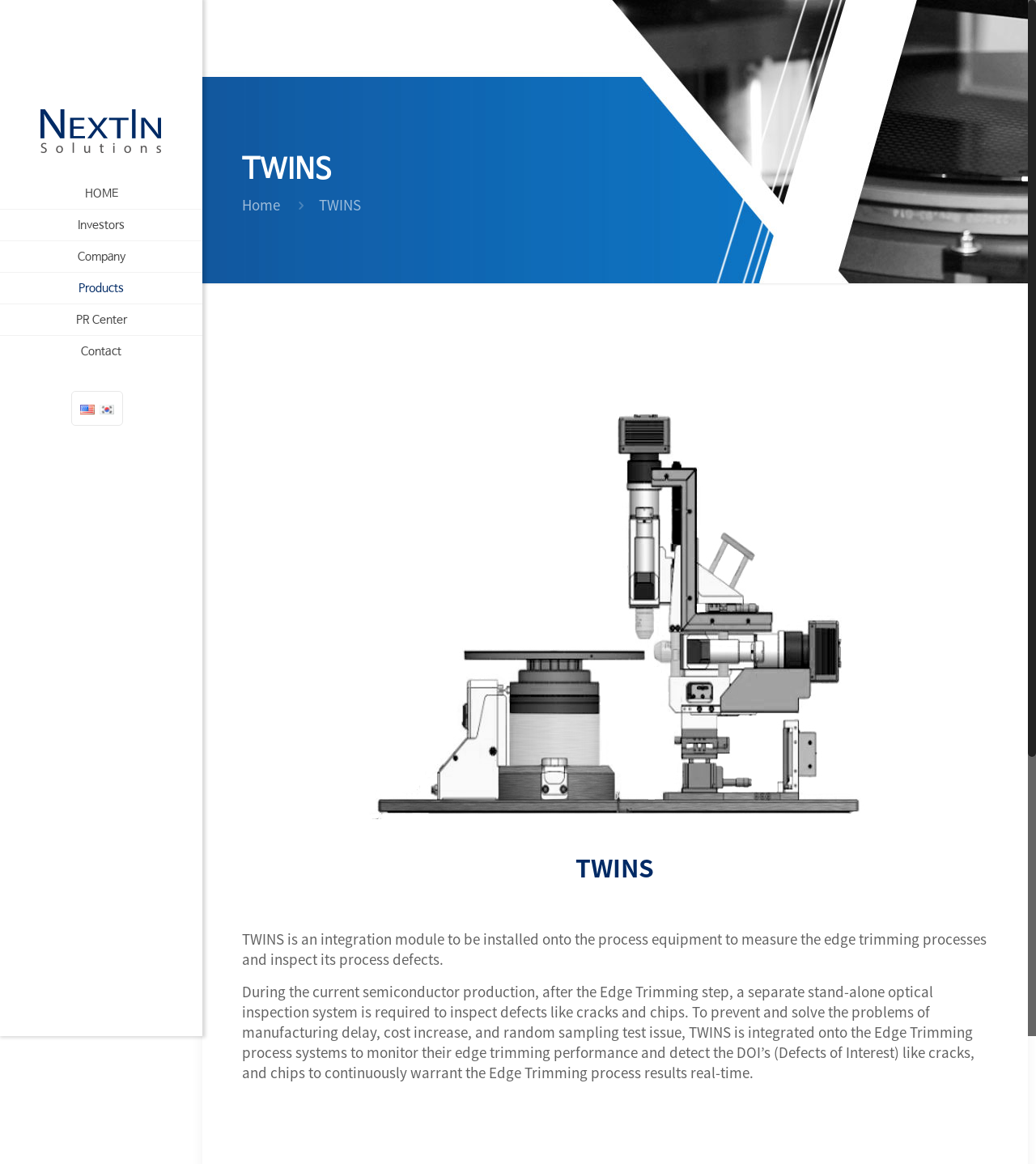What is the current semiconductor production issue?
Please ensure your answer to the question is detailed and covers all necessary aspects.

According to the webpage, the current semiconductor production issue is that after the Edge Trimming step, a separate stand-alone optical inspection system is required to inspect defects, which leads to manufacturing delay, cost increase, and random sampling test issues.